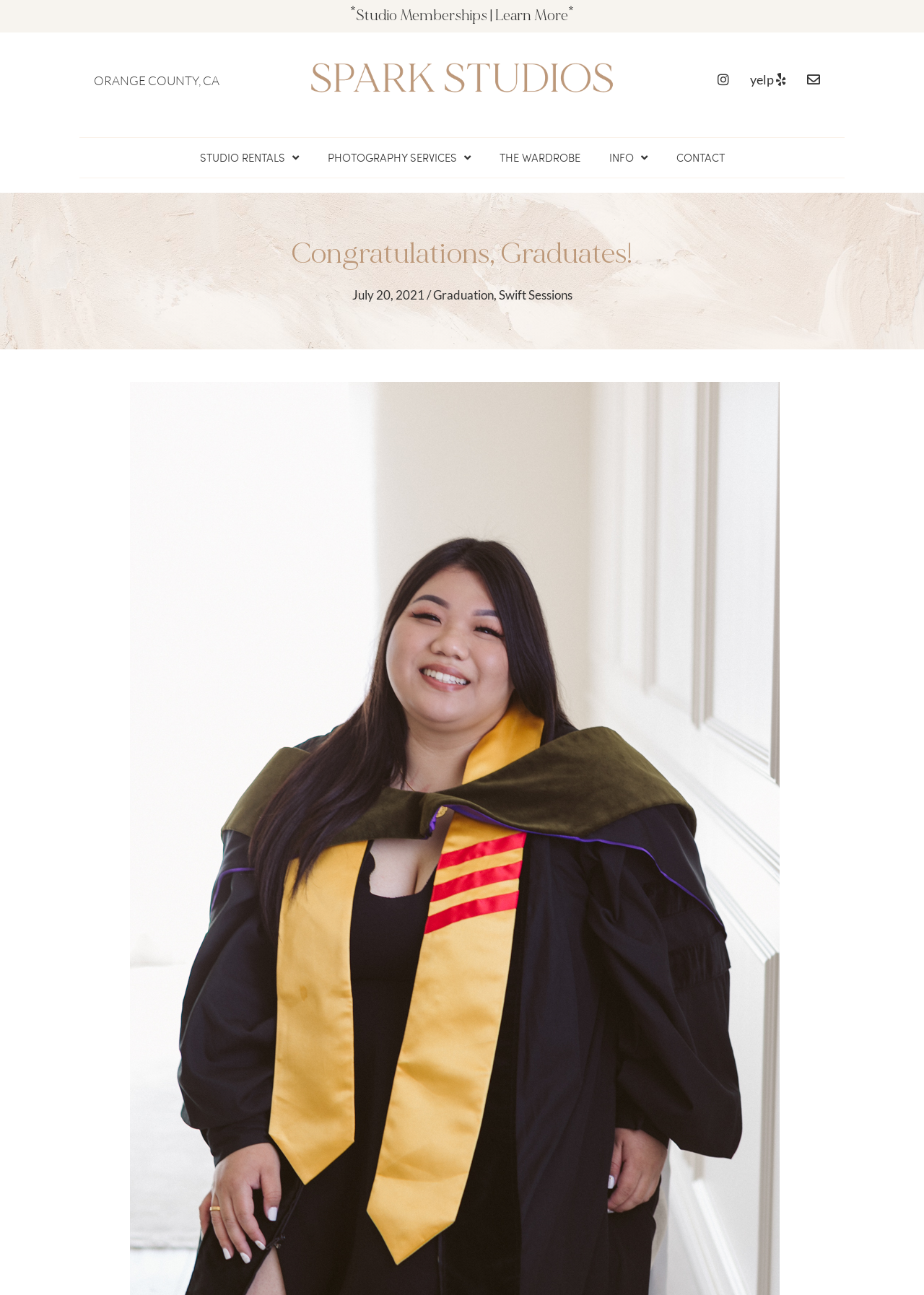Please identify the bounding box coordinates of the element's region that should be clicked to execute the following instruction: "Click the Berkshire Skip Hire Company logo". The bounding box coordinates must be four float numbers between 0 and 1, i.e., [left, top, right, bottom].

None